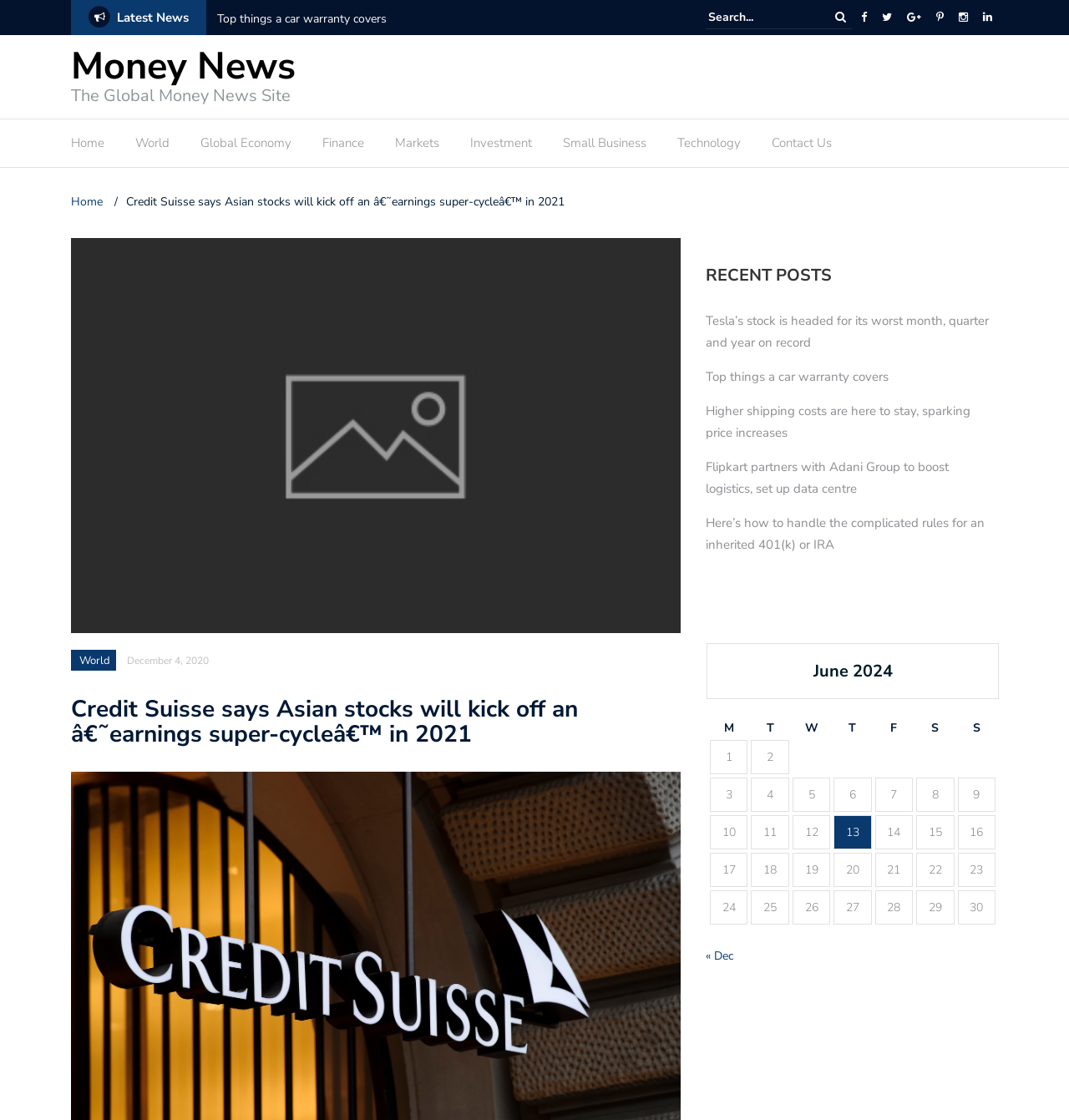Generate a comprehensive description of the webpage content.

This webpage is a news article page from a financial news website. At the top, there is a header section with a title "Credit Suisse says Asian stocks will kick off an ‘earnings super-cycle’ in 2021" and a navigation menu with links to various sections such as "Home", "World", "Global Economy", "Finance", and more.

Below the header, there is a search bar with a search button and social media links to Facebook, Twitter, Google Plus, Pinterest, Instagram, and LinkedIn. On the left side, there is a sidebar with a list of news categories, including "Money News", "World", "Global Economy", "Finance", and more.

The main content area is divided into two sections. The top section features a news article with a title "Credit Suisse says Asian stocks will kick off an ‘earnings super-cycle’ in 2021" and a brief summary of the article. Below the article, there is a section titled "RECENT POSTS" with a list of links to other news articles, including "Tesla’s stock is headed for its worst month, quarter and year on record", "Top things a car warranty covers", and more.

On the right side, there is a table with a calendar for June 2024, showing the days of the week and the dates. The table is divided into rows and columns, with each cell containing a number.

Overall, the webpage has a clean and organized layout, with a focus on providing easy access to various news articles and categories.